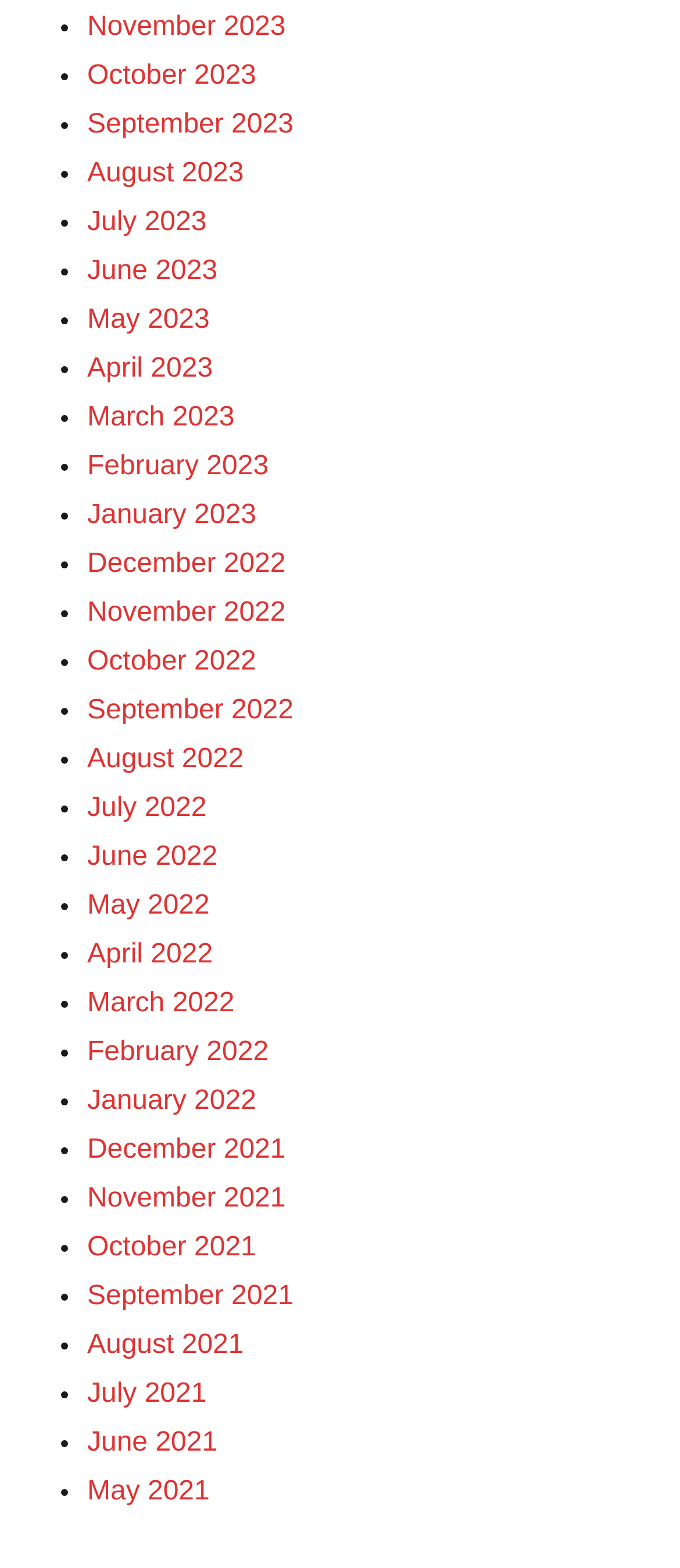Pinpoint the bounding box coordinates of the clickable area necessary to execute the following instruction: "View January 2022". The coordinates should be given as four float numbers between 0 and 1, namely [left, top, right, bottom].

[0.128, 0.692, 0.377, 0.711]